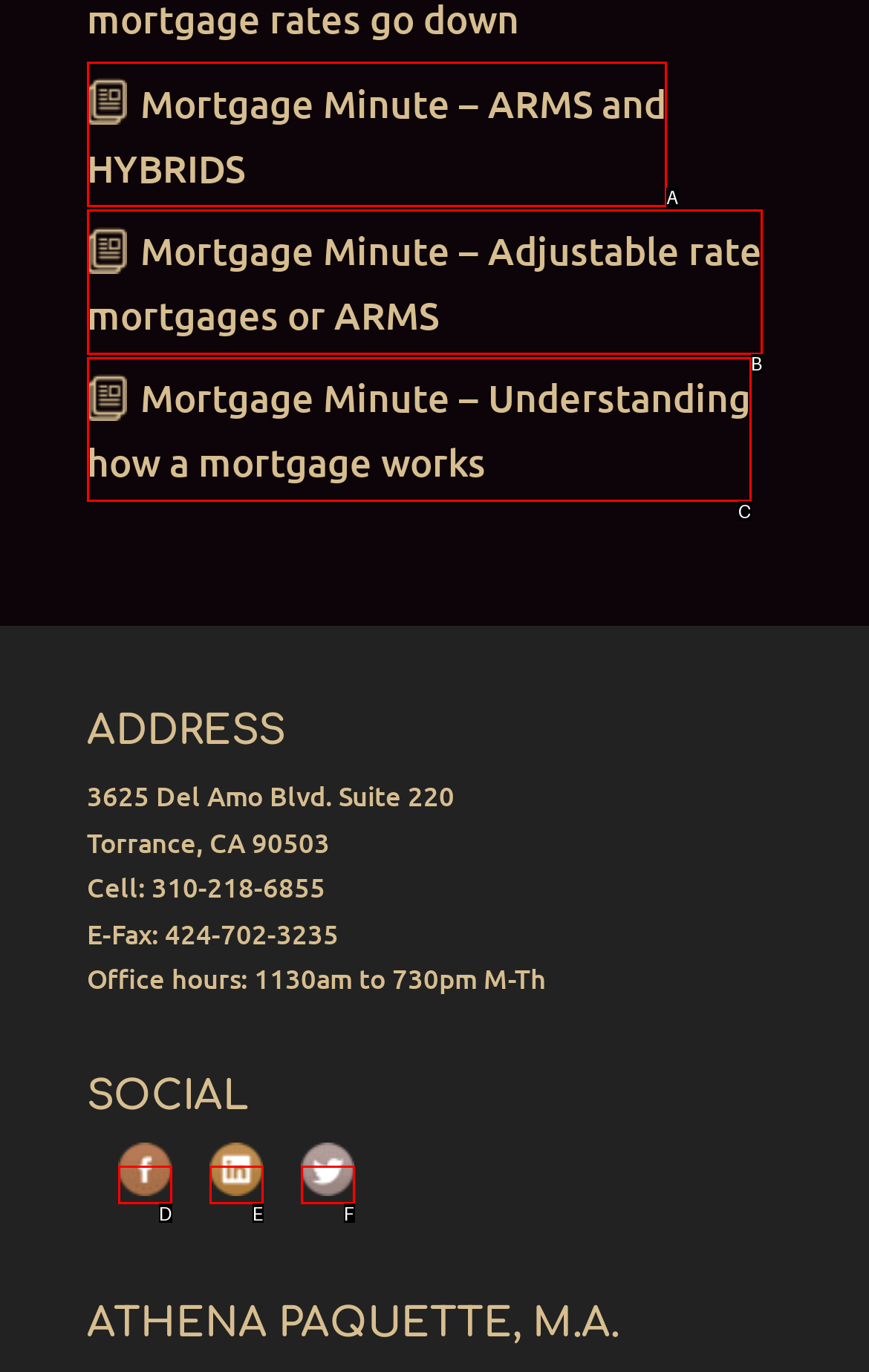Determine which HTML element matches the given description: alt="facebook". Provide the corresponding option's letter directly.

D